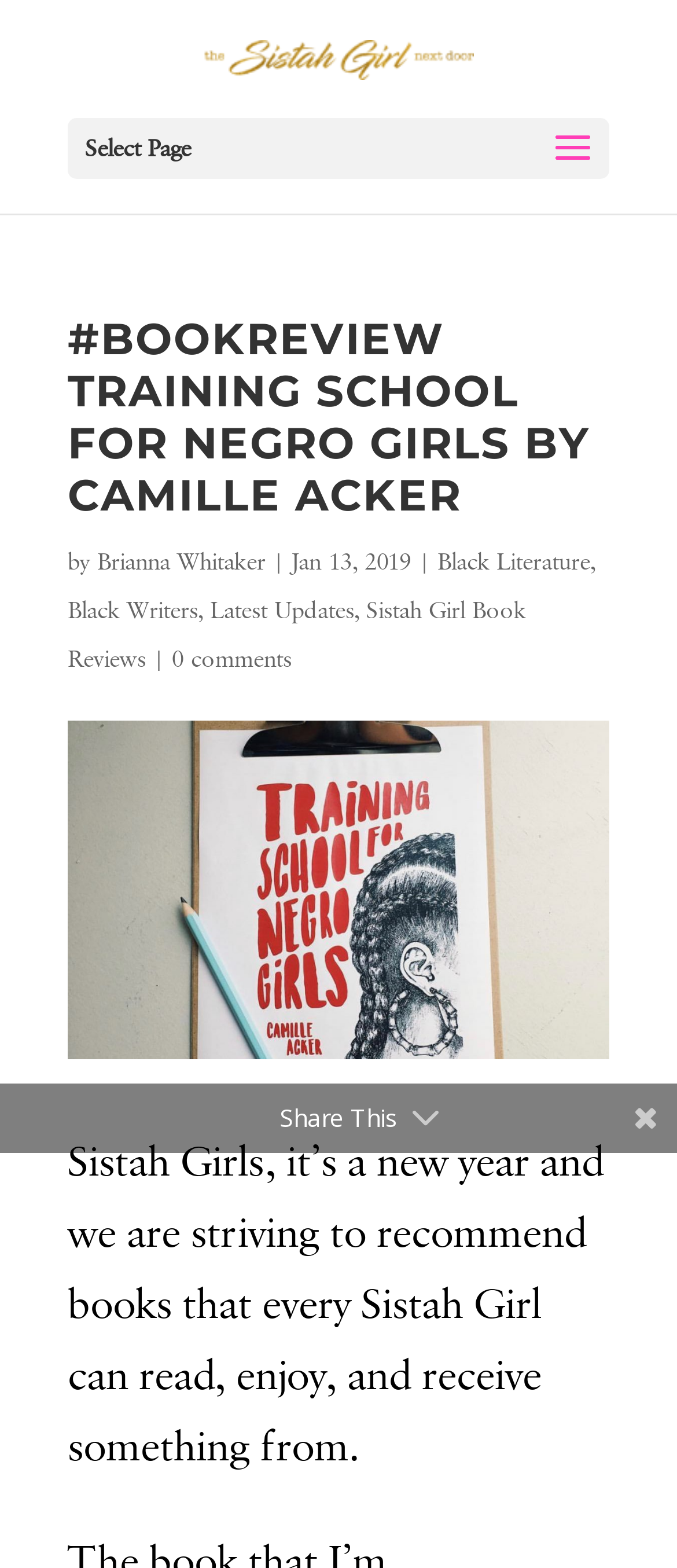What is the title of the book being reviewed?
Please provide a full and detailed response to the question.

The answer can be found in the image element 'Training School For Negro Girls' and the heading element '#BOOKREVIEW TRAINING SCHOOL FOR NEGRO GIRLS BY CAMILLE ACKER' which both indicate that the title of the book being reviewed is 'Training School for Negro Girls'.